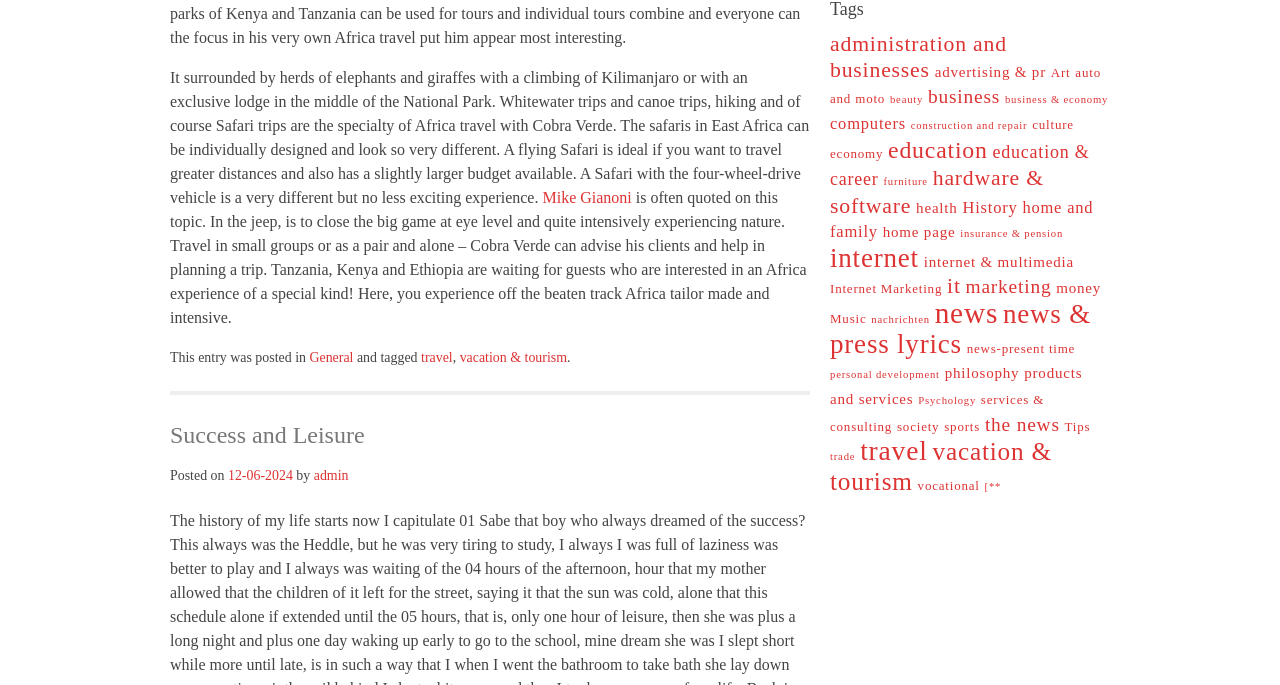Please find the bounding box coordinates (top-left x, top-left y, bottom-right x, bottom-right y) in the screenshot for the UI element described as follows: education & career

[0.648, 0.207, 0.851, 0.276]